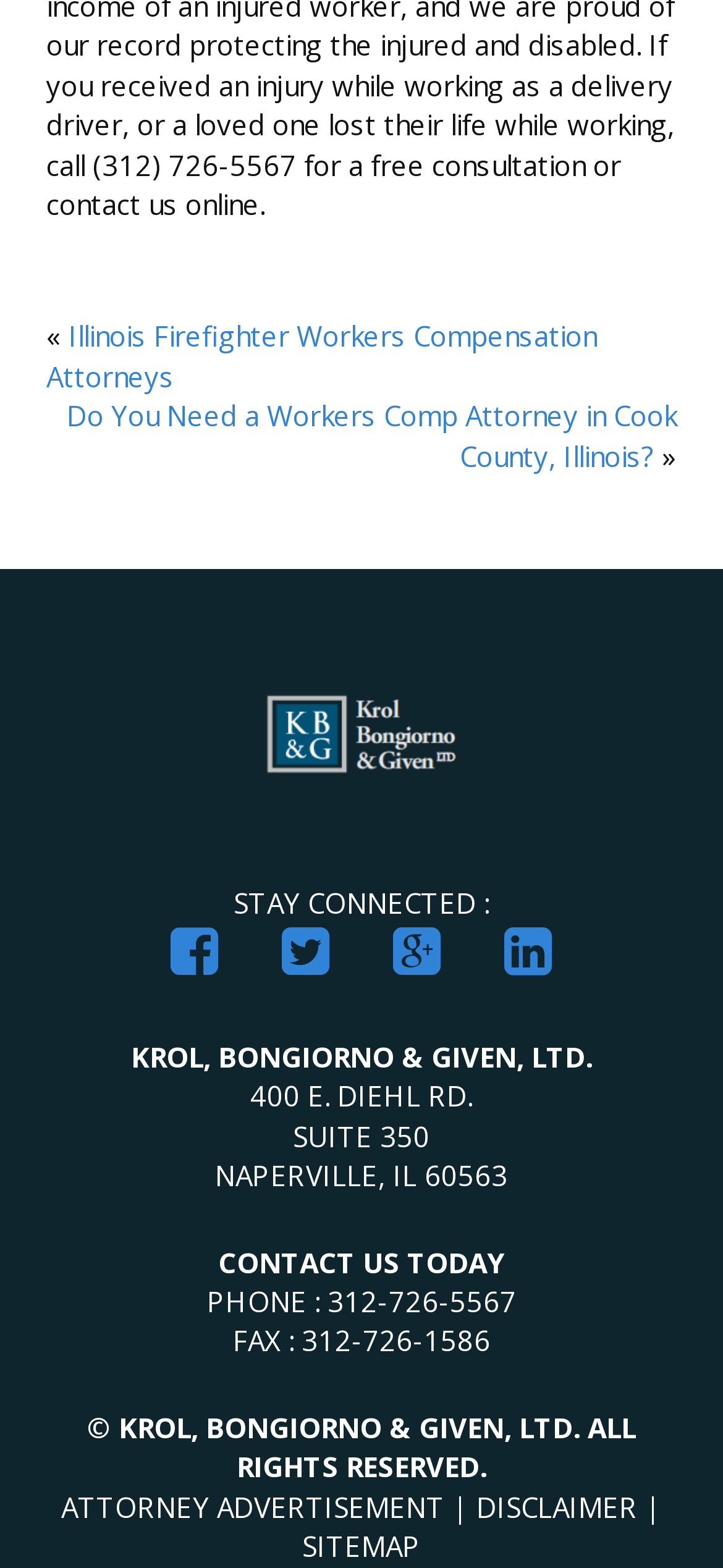Using the format (top-left x, top-left y, bottom-right x, bottom-right y), provide the bounding box coordinates for the described UI element. All values should be floating point numbers between 0 and 1: Illinois Firefighter Workers Compensation Attorneys

[0.064, 0.203, 0.826, 0.252]